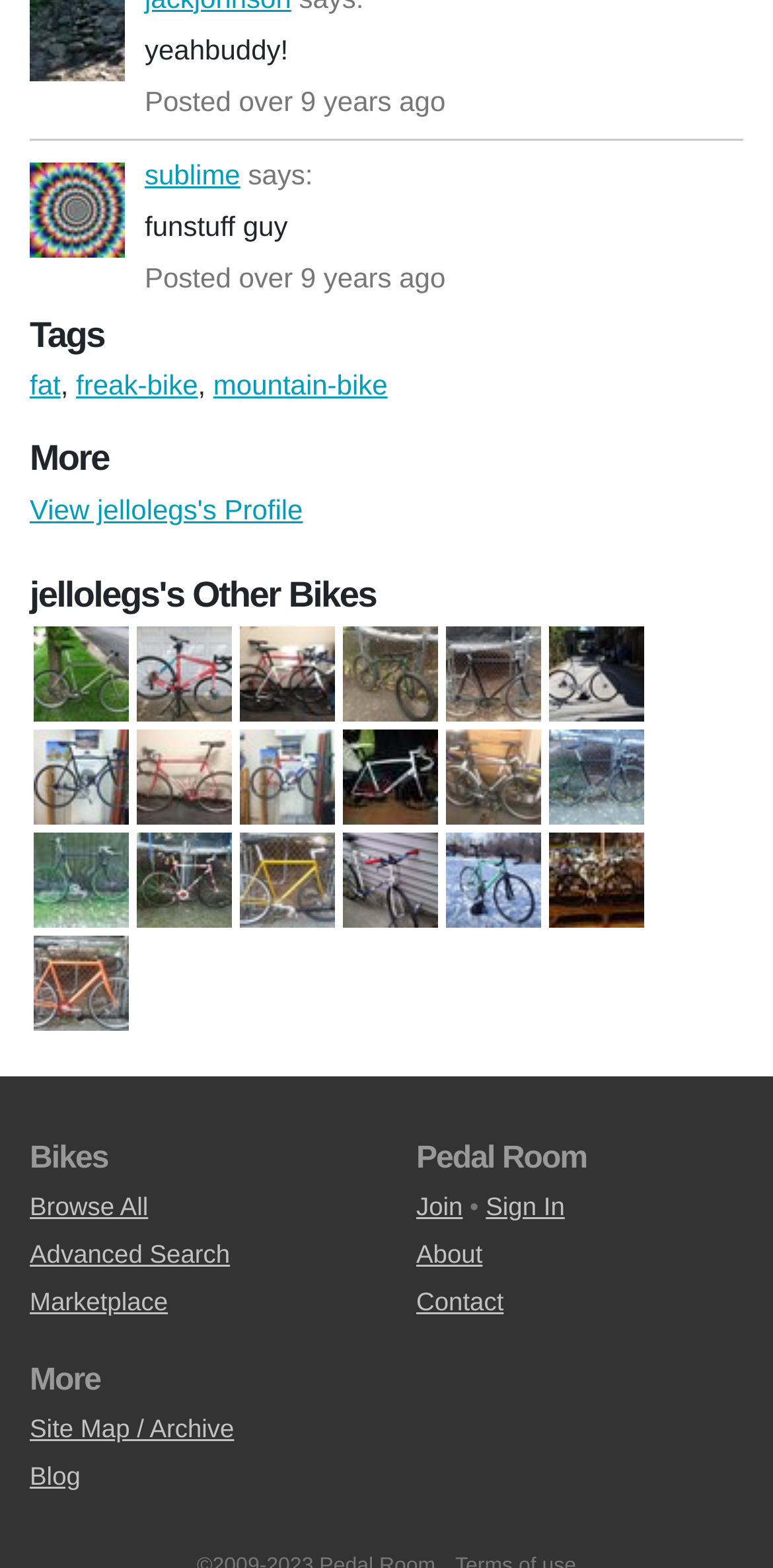Can you identify the bounding box coordinates of the clickable region needed to carry out this instruction: 'View jellolegs's Profile'? The coordinates should be four float numbers within the range of 0 to 1, stated as [left, top, right, bottom].

[0.038, 0.315, 0.392, 0.335]